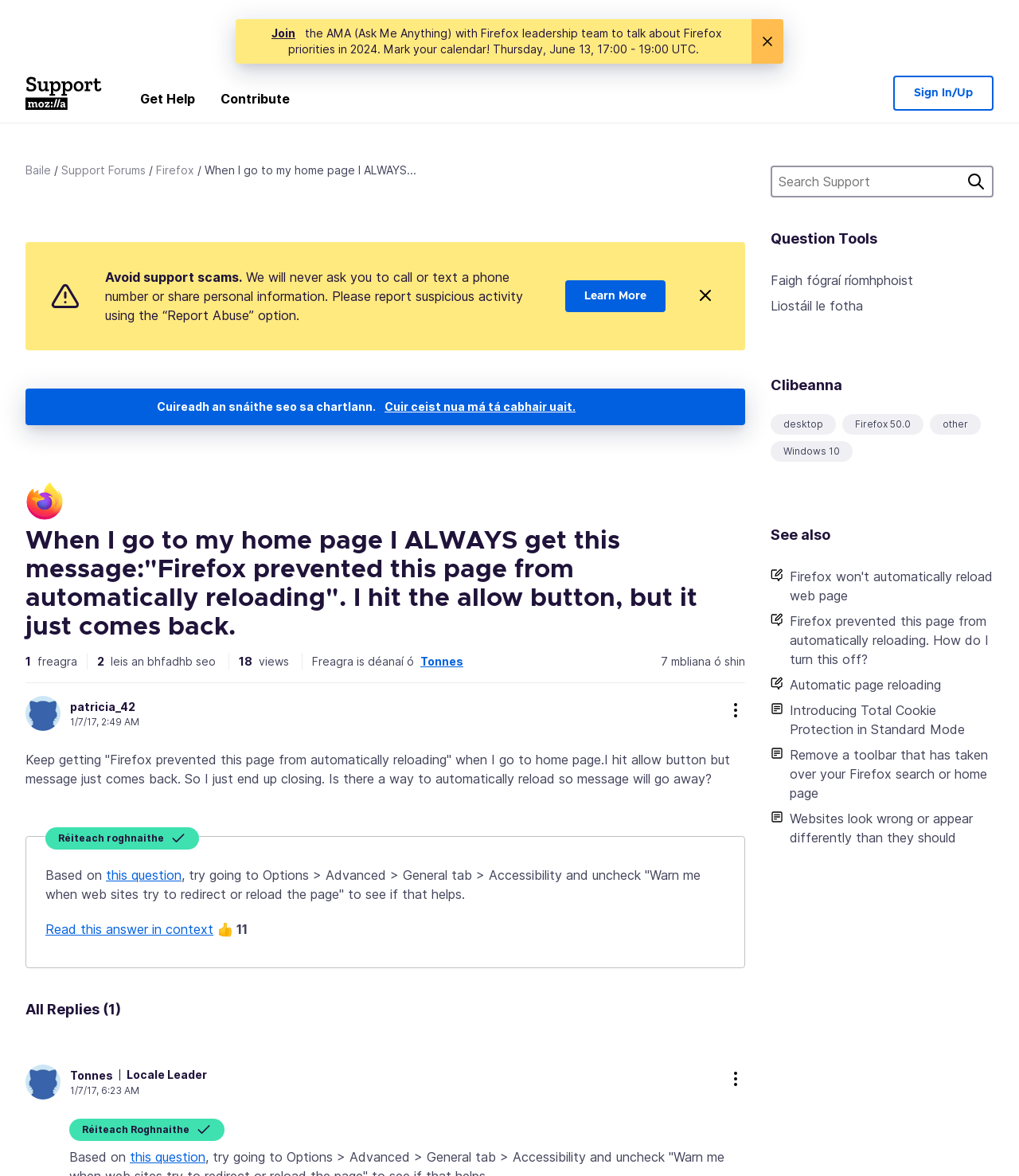Please specify the bounding box coordinates for the clickable region that will help you carry out the instruction: "Search for support".

[0.756, 0.141, 0.975, 0.168]